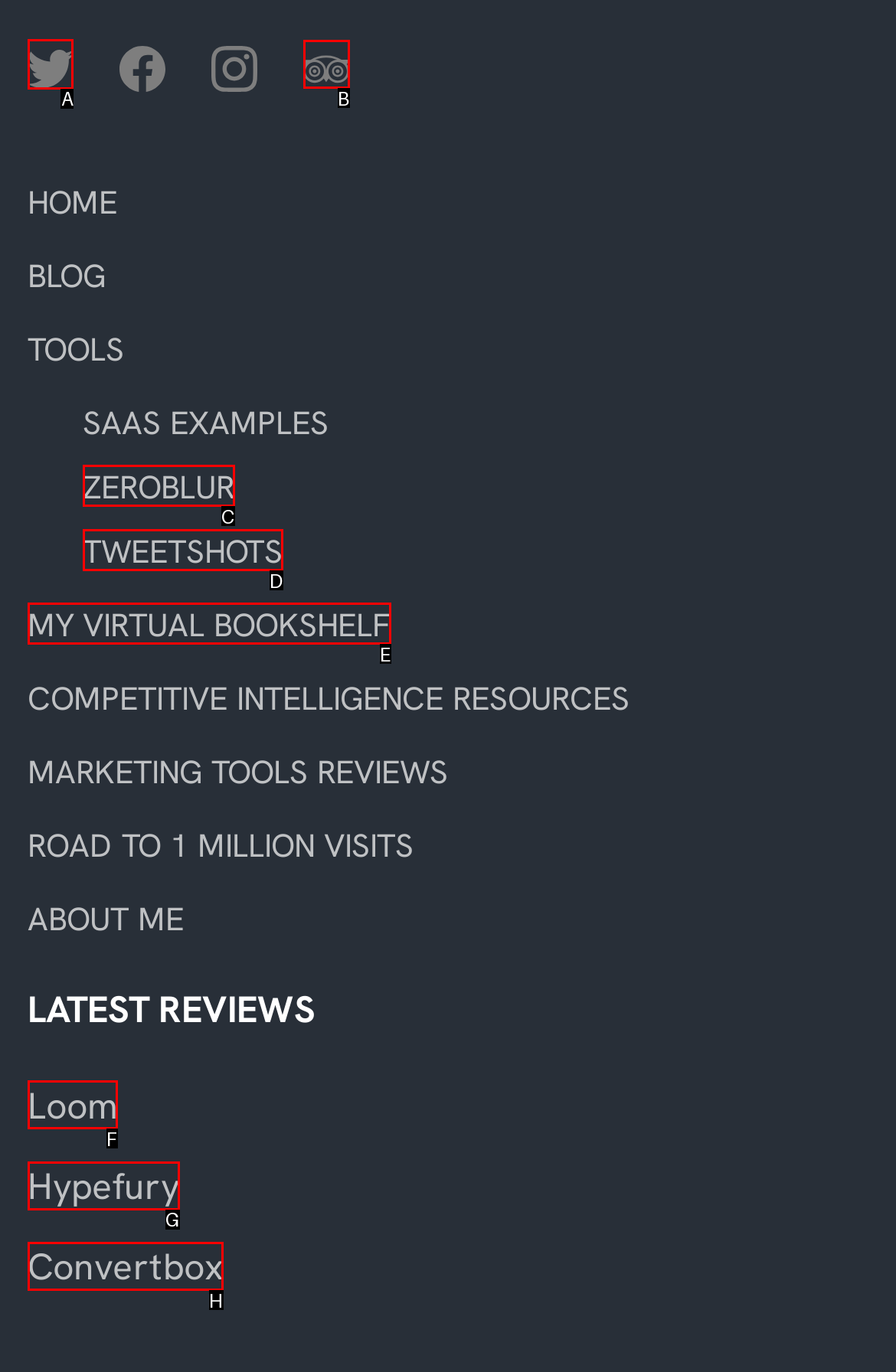Determine the letter of the UI element I should click on to complete the task: learn about flipping houses from the provided choices in the screenshot.

None